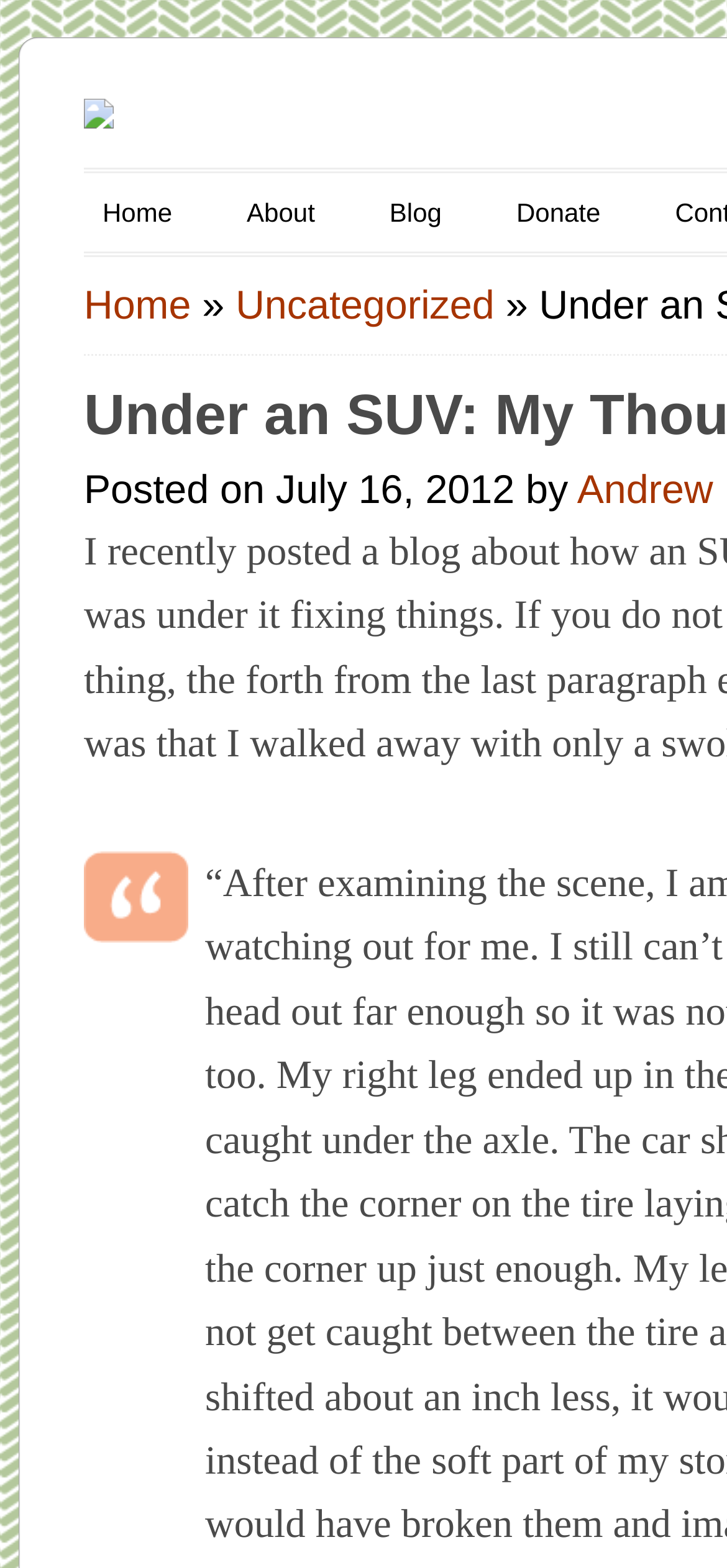Please specify the bounding box coordinates of the region to click in order to perform the following instruction: "Visit Mozilla website".

None